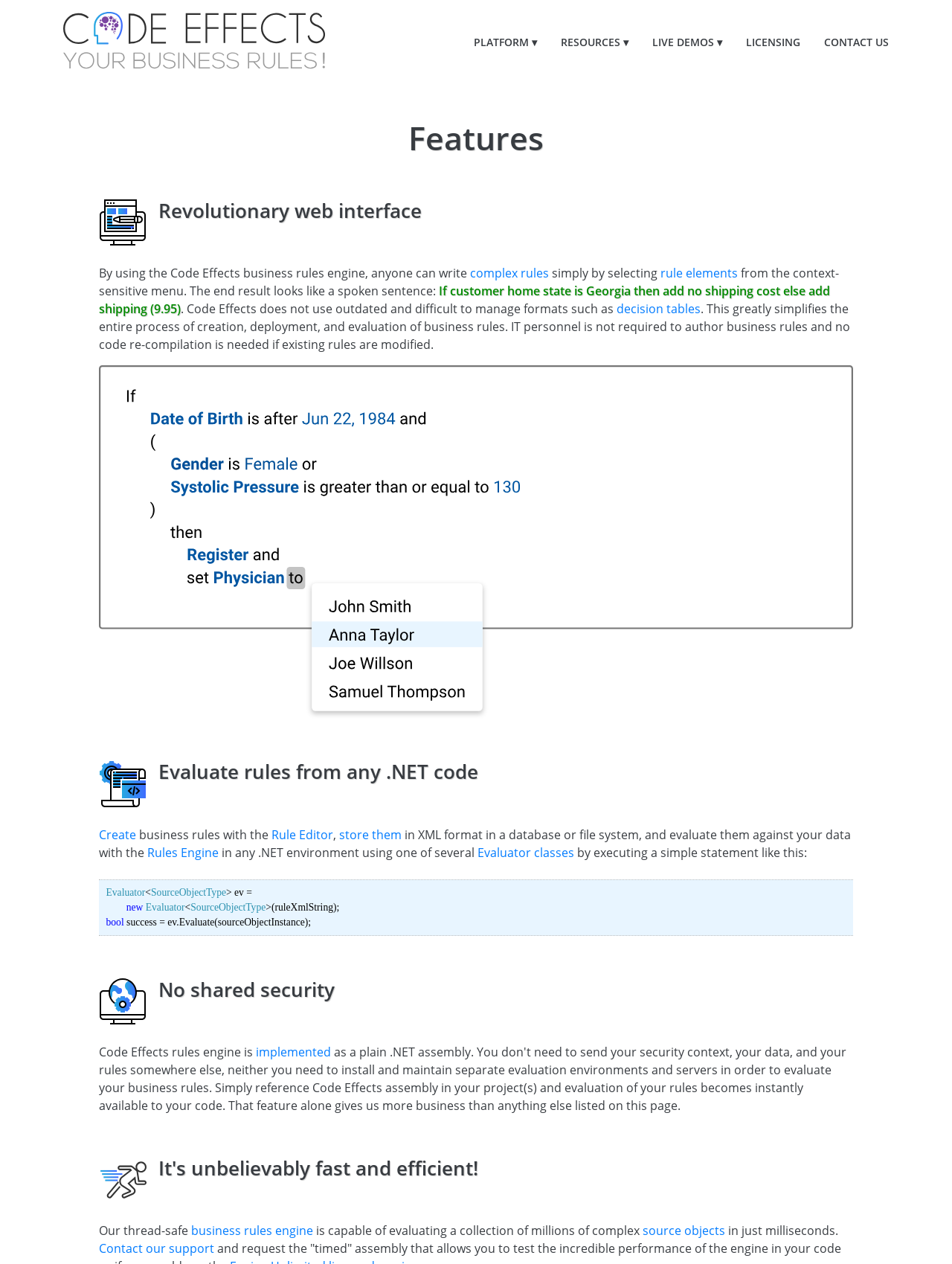Using the details from the image, please elaborate on the following question: What is the format in which business rules are stored?

The format in which business rules are stored can be found in the section that says 'store them in XML format in a database or file system, and evaluate them against your data with the Rules Engine'. This suggests that the business rules are stored in XML format.